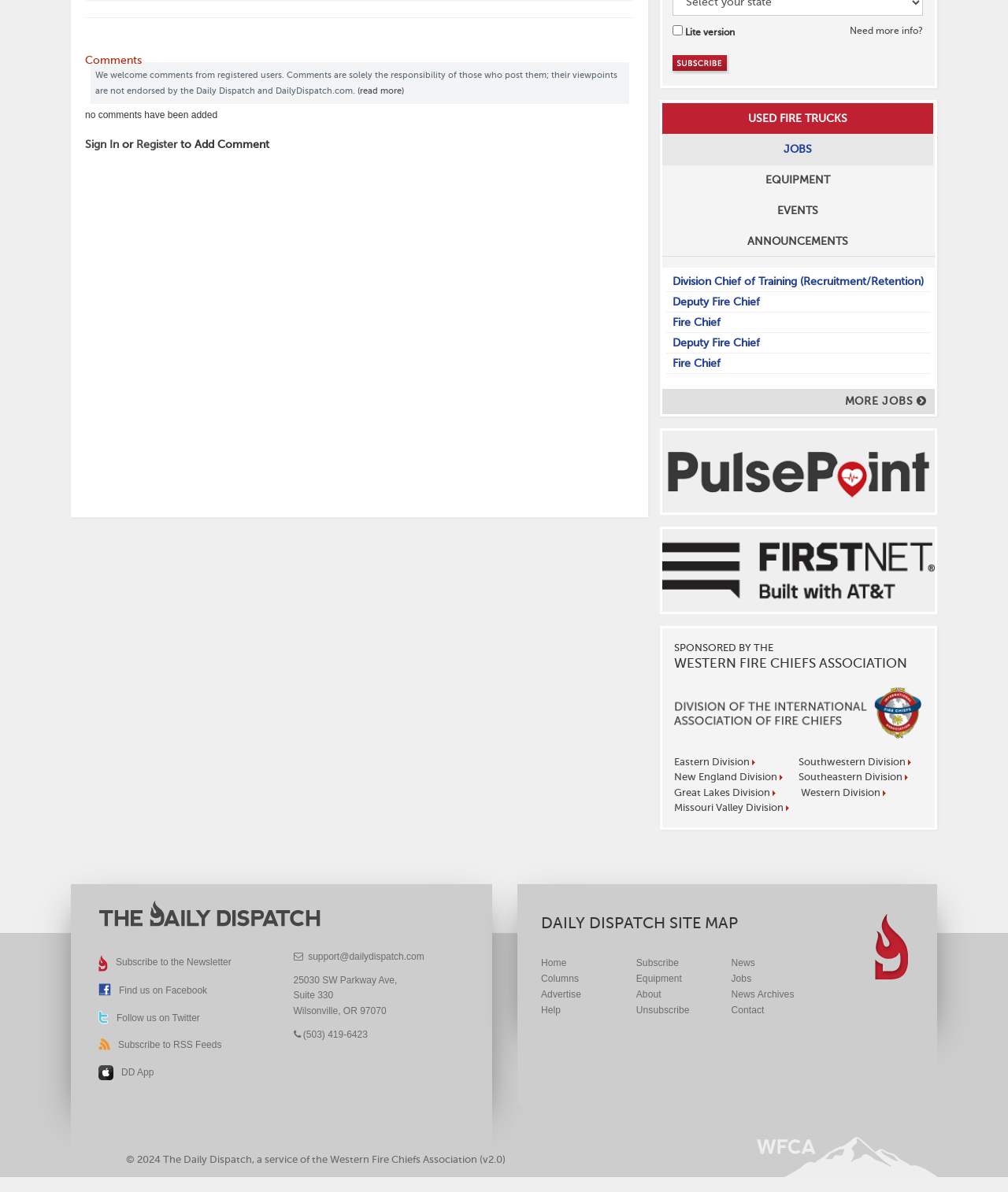Based on the description "DD App", find the bounding box of the specified UI element.

[0.12, 0.895, 0.153, 0.904]